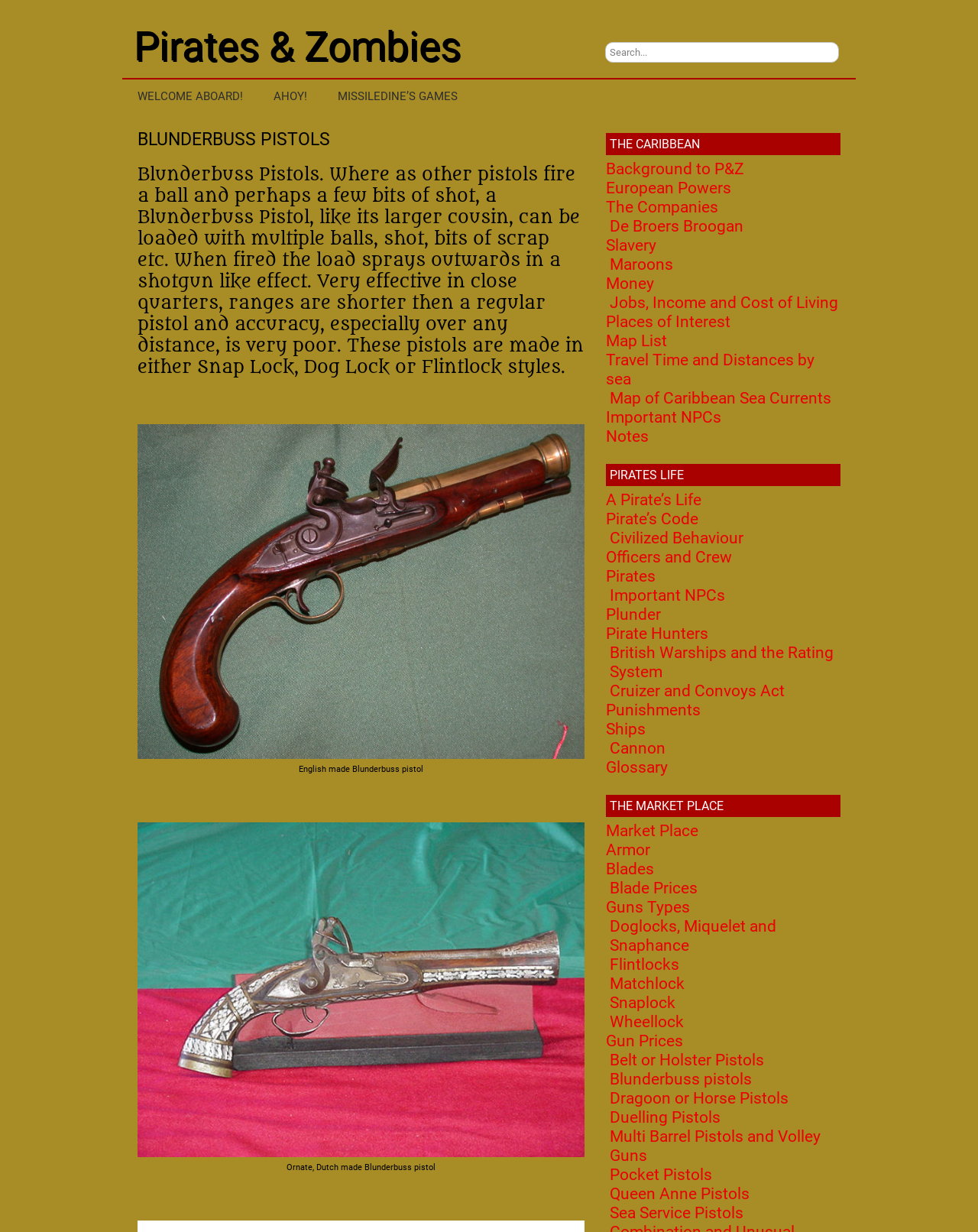Based on the element description Listen, identify the bounding box of the UI element in the given webpage screenshot. The coordinates should be in the format (top-left x, top-left y, bottom-right x, bottom-right y) and must be between 0 and 1.

None